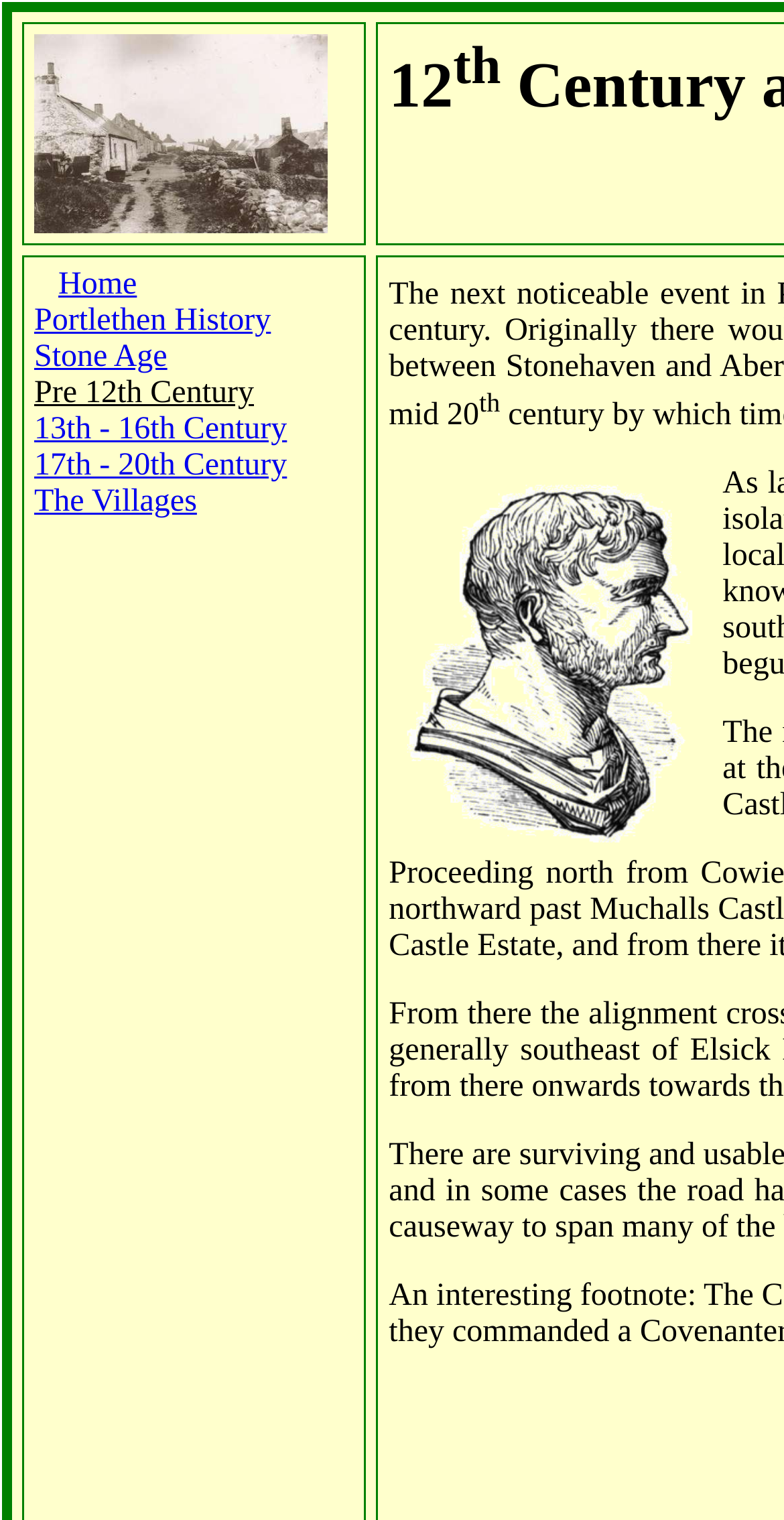Provide a thorough description of the webpage you see.

The webpage is titled "New Page 1" and appears to be a historical webpage about Portlethen. At the top-left corner, there is a grid cell containing an image with a superscript element above it. Below the image, there are several links arranged horizontally, including "Home", "Portlethen History", "Stone Age", and others, which suggest that the webpage is divided into different sections or eras.

The links are followed by a static text "Pre 12th Century", and then more links, including "13th - 16th Century", "17th - 20th Century", and "The Villages". These links and text are positioned close together, indicating that they are related to each other.

On the right side of the page, there is a large image that takes up most of the vertical space. Above this image, there is another superscript element. At the bottom of the page, there is a single static text element containing a single whitespace character, which may be a separator or a formatting element.

Overall, the webpage appears to be a historical resource with different sections and eras, featuring images and links to related content.